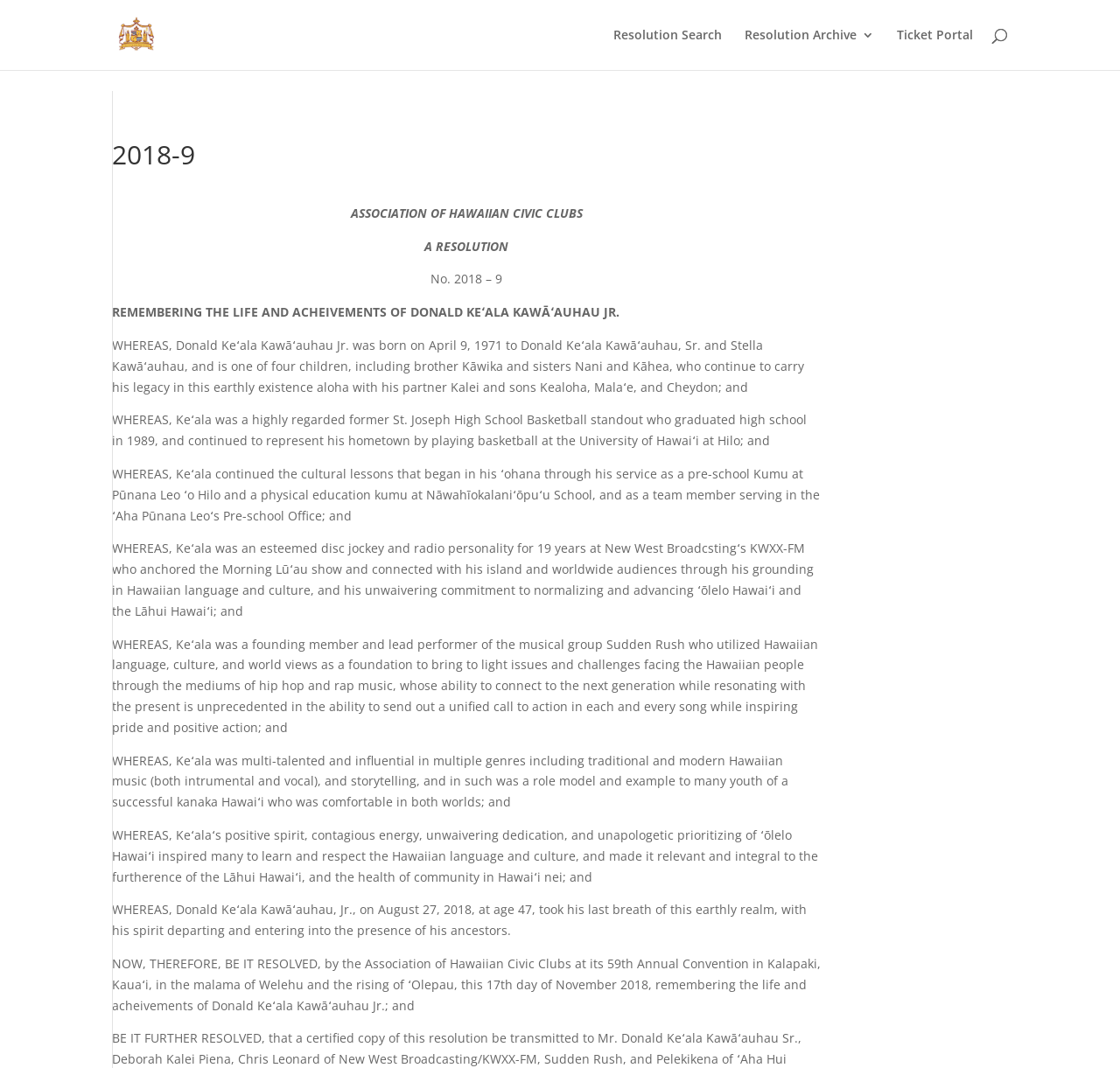Articulate a complete and detailed caption of the webpage elements.

This webpage is dedicated to a resolution from the Association of Hawaiian Civic Clubs, specifically Resolution No. 2018-9, which honors the life and achievements of Donald Keʻala Kawāʻauhau Jr. The page has a prominent title "2018-9 | AOHCC Resolutions Database" at the top, followed by a series of links, including "AOHCC Resolutions Database", "Resolution Search", "Resolution Archive 3", and "Ticket Portal", which are positioned horizontally across the page.

Below the links, there is a search bar that spans almost the entire width of the page. Underneath the search bar, the resolution's title "2018-9" is displayed prominently, followed by a series of paragraphs that describe the life and achievements of Donald Keʻala Kawāʻauhau Jr. These paragraphs are divided into sections, each starting with "WHEREAS", and they detail his early life, education, career, and contributions to the Hawaiian community.

The text is organized in a hierarchical structure, with the main title and links at the top, followed by the search bar, and then the resolution's content. The paragraphs are arranged in a vertical column, with each section building upon the previous one to create a narrative about Donald Keʻala Kawāʻauhau Jr.'s life. There are no images on the page, aside from the icon associated with the "AOHCC Resolutions Database" link.